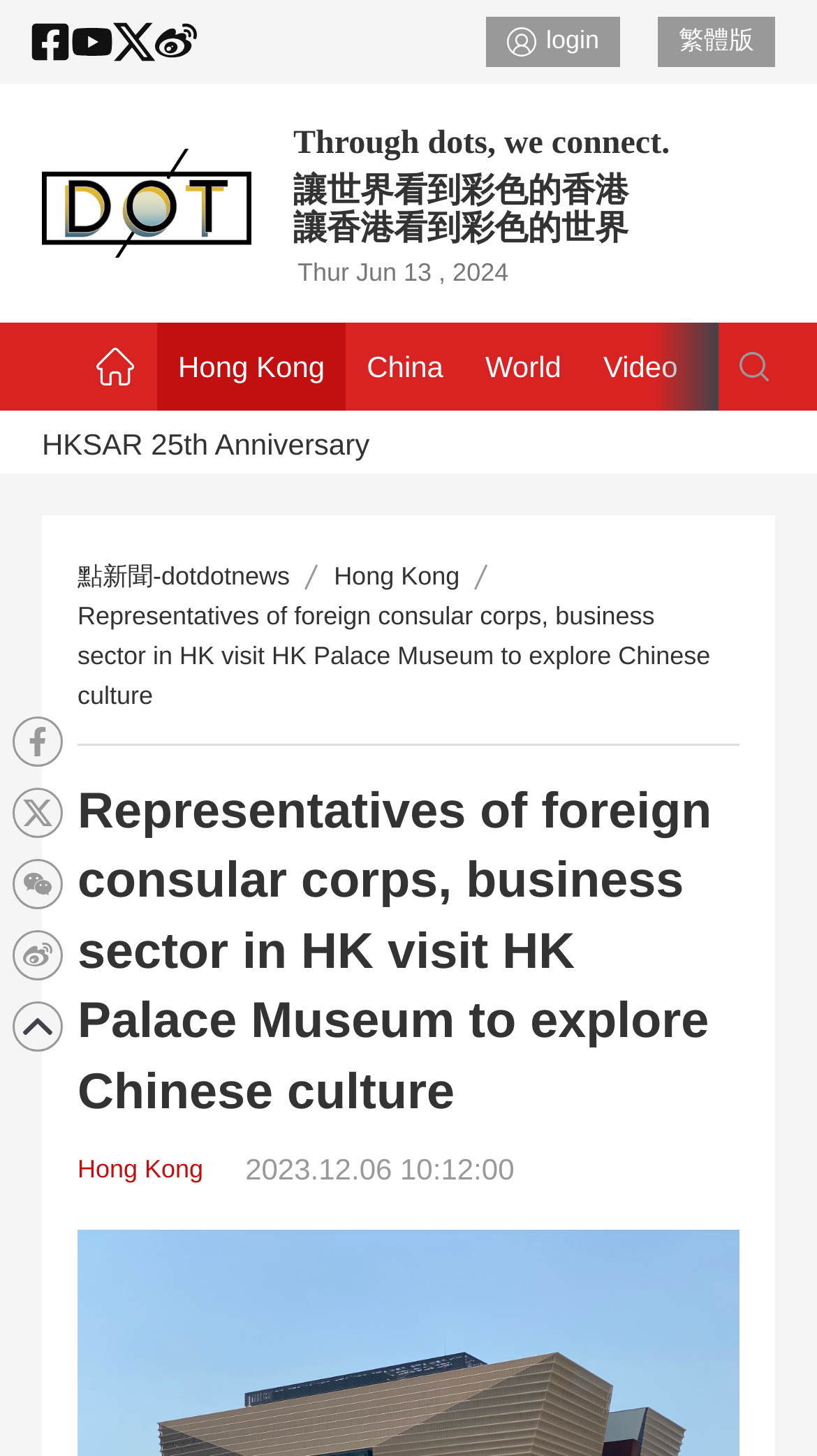Determine the bounding box coordinates of the element's region needed to click to follow the instruction: "Share to Facebook". Provide these coordinates as four float numbers between 0 and 1, formatted as [left, top, right, bottom].

[0.015, 0.492, 0.077, 0.527]